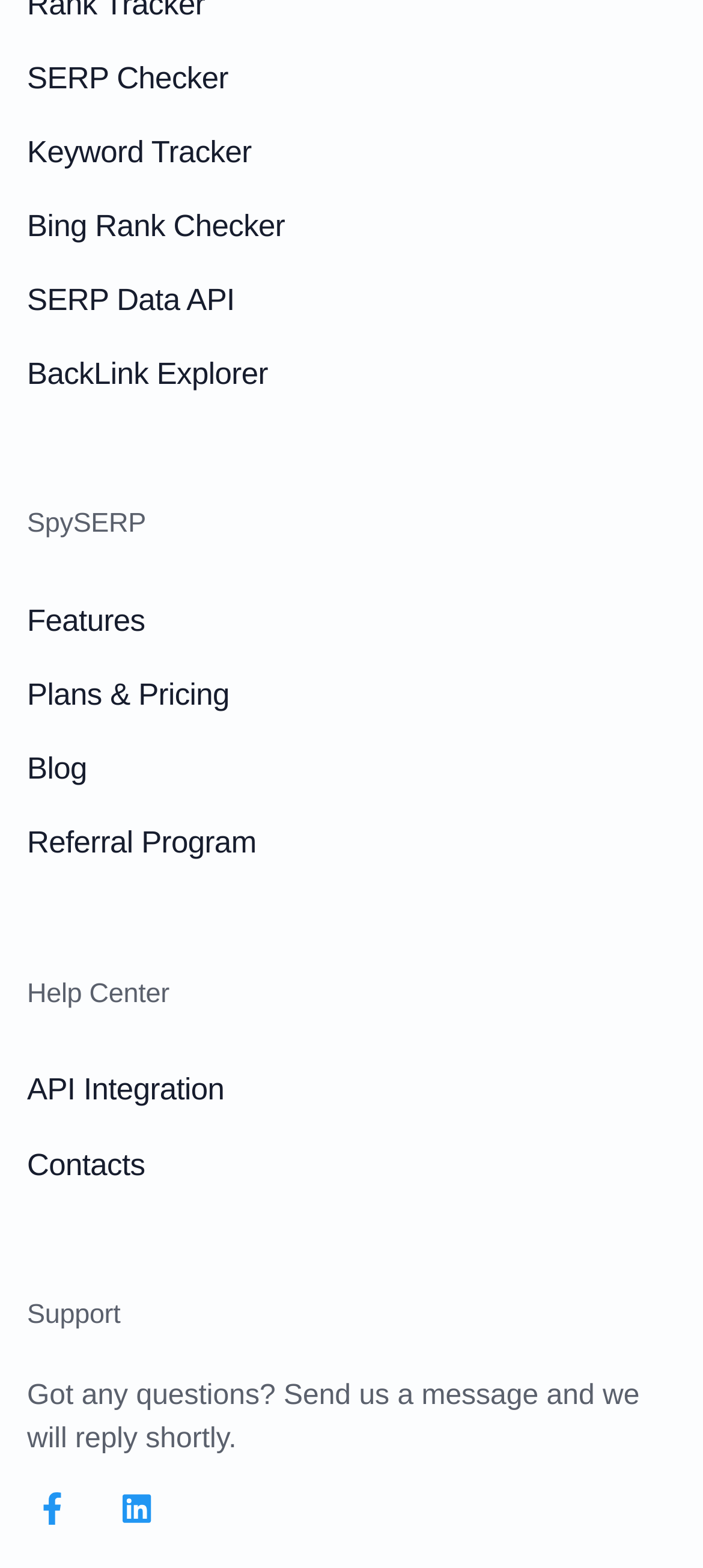Please identify the bounding box coordinates of the area that needs to be clicked to fulfill the following instruction: "Check the Features."

[0.038, 0.385, 0.206, 0.407]